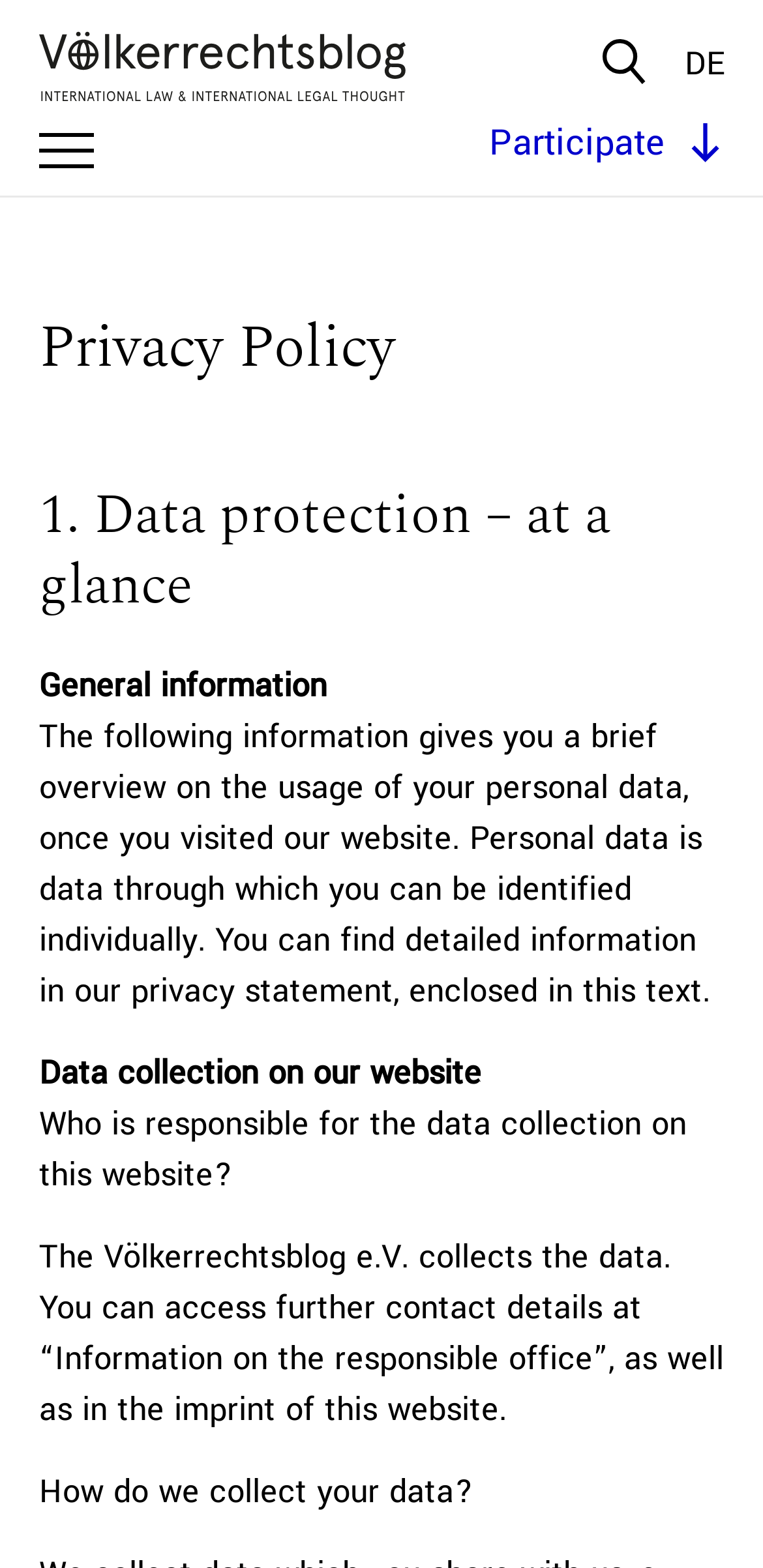What is the purpose of this webpage?
Look at the image and answer the question with a single word or phrase.

Privacy Policy